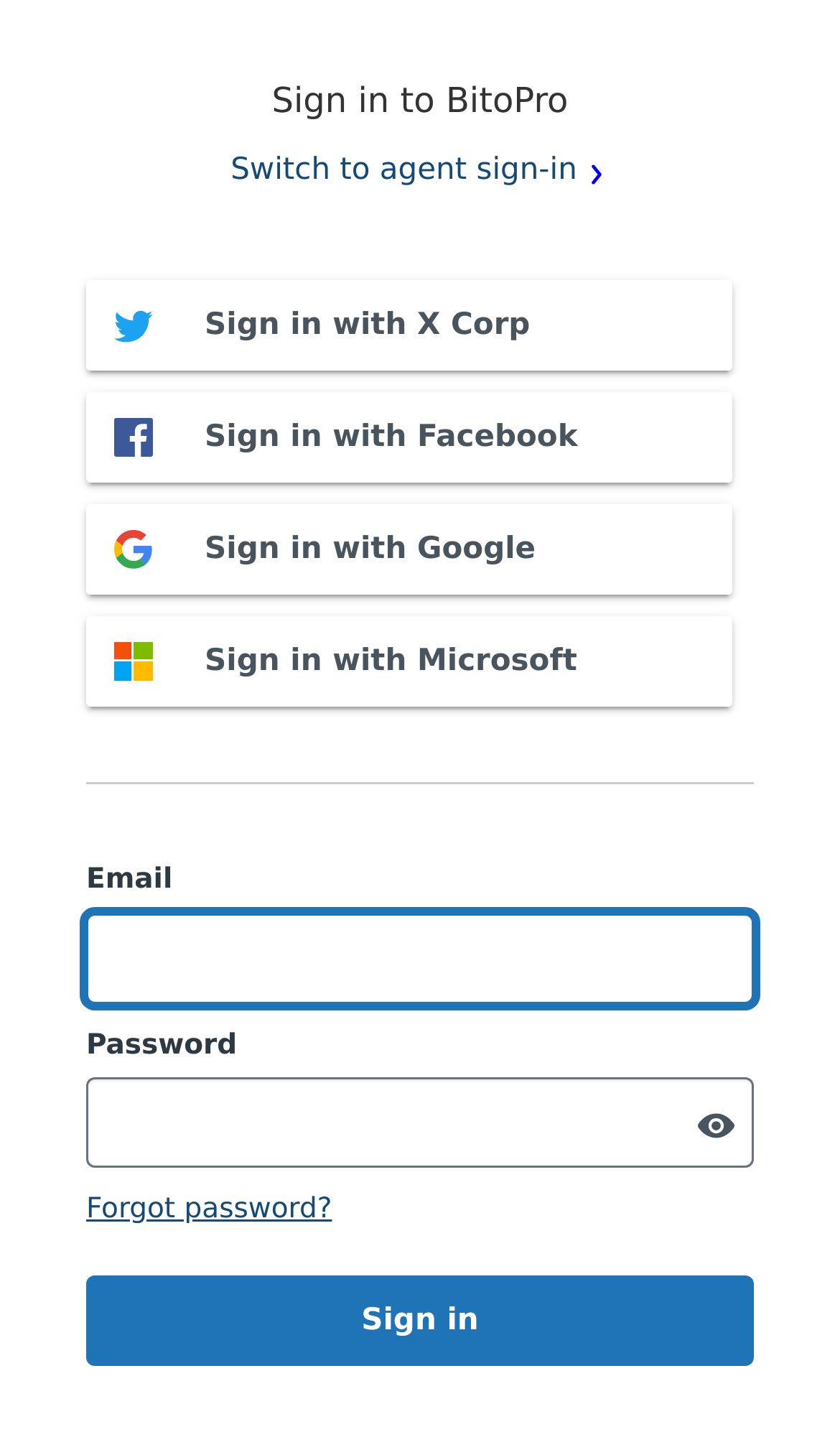Locate the bounding box coordinates of the clickable region to complete the following instruction: "Enter password."

[0.103, 0.752, 0.897, 0.815]